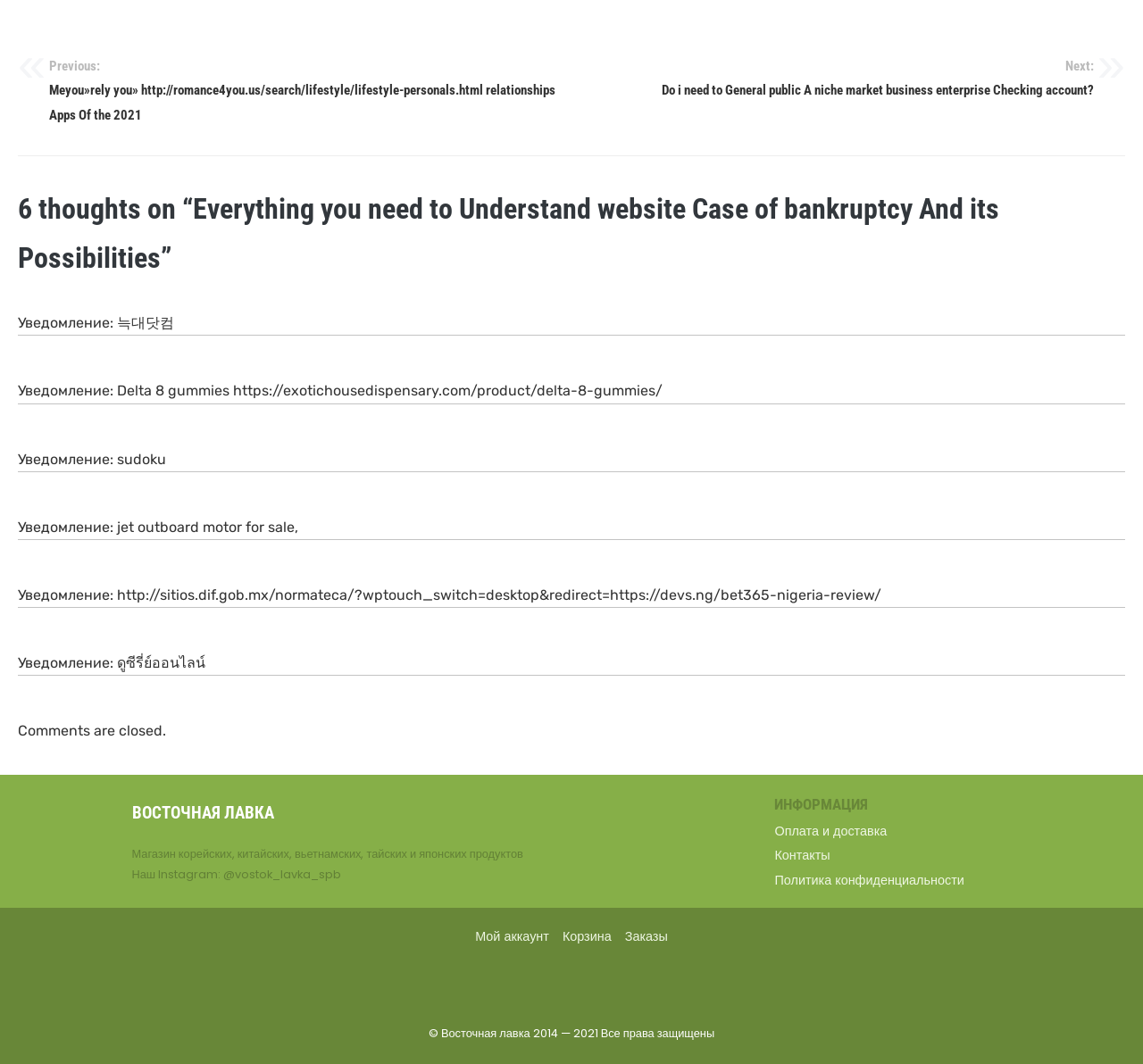What is the last link at the bottom of the page?
Answer the question with as much detail as possible.

I looked at the links at the bottom of the page and found the last one with the text 'Заказы'.